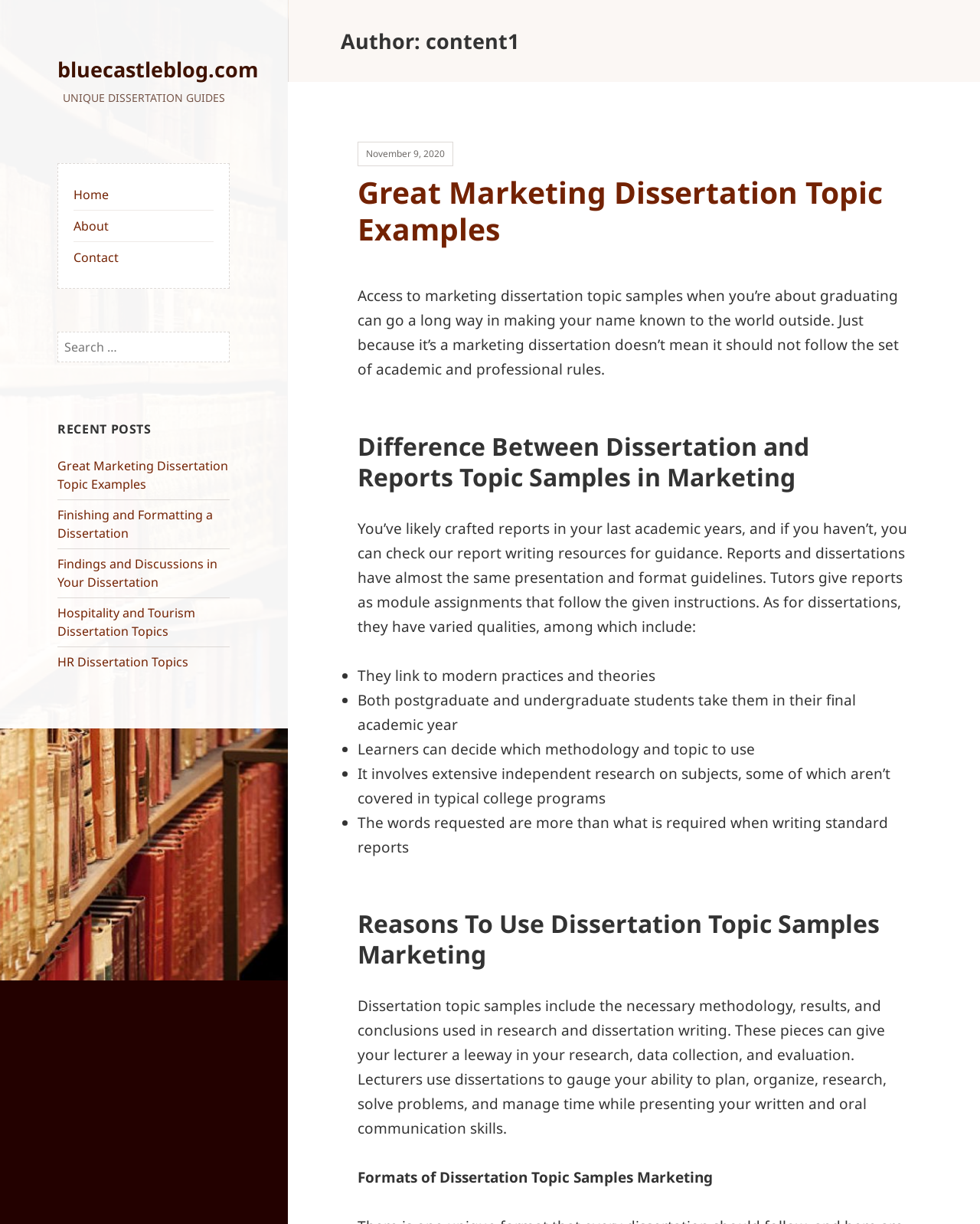Can you determine the bounding box coordinates of the area that needs to be clicked to fulfill the following instruction: "Go to the home page"?

[0.075, 0.146, 0.218, 0.171]